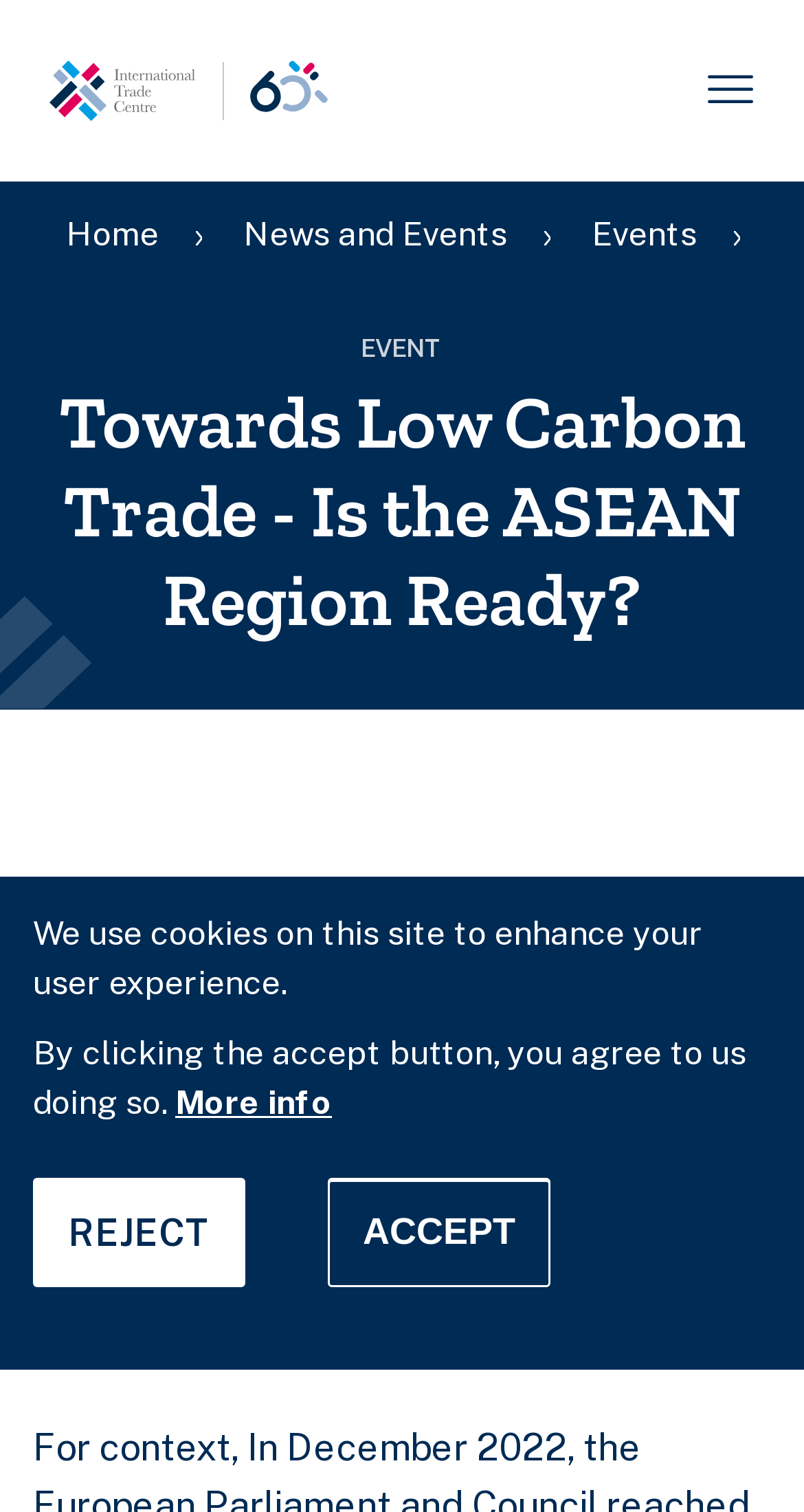Locate the bounding box coordinates of the clickable area needed to fulfill the instruction: "Click the 'Privacy settings' button".

[0.0, 0.859, 0.359, 0.906]